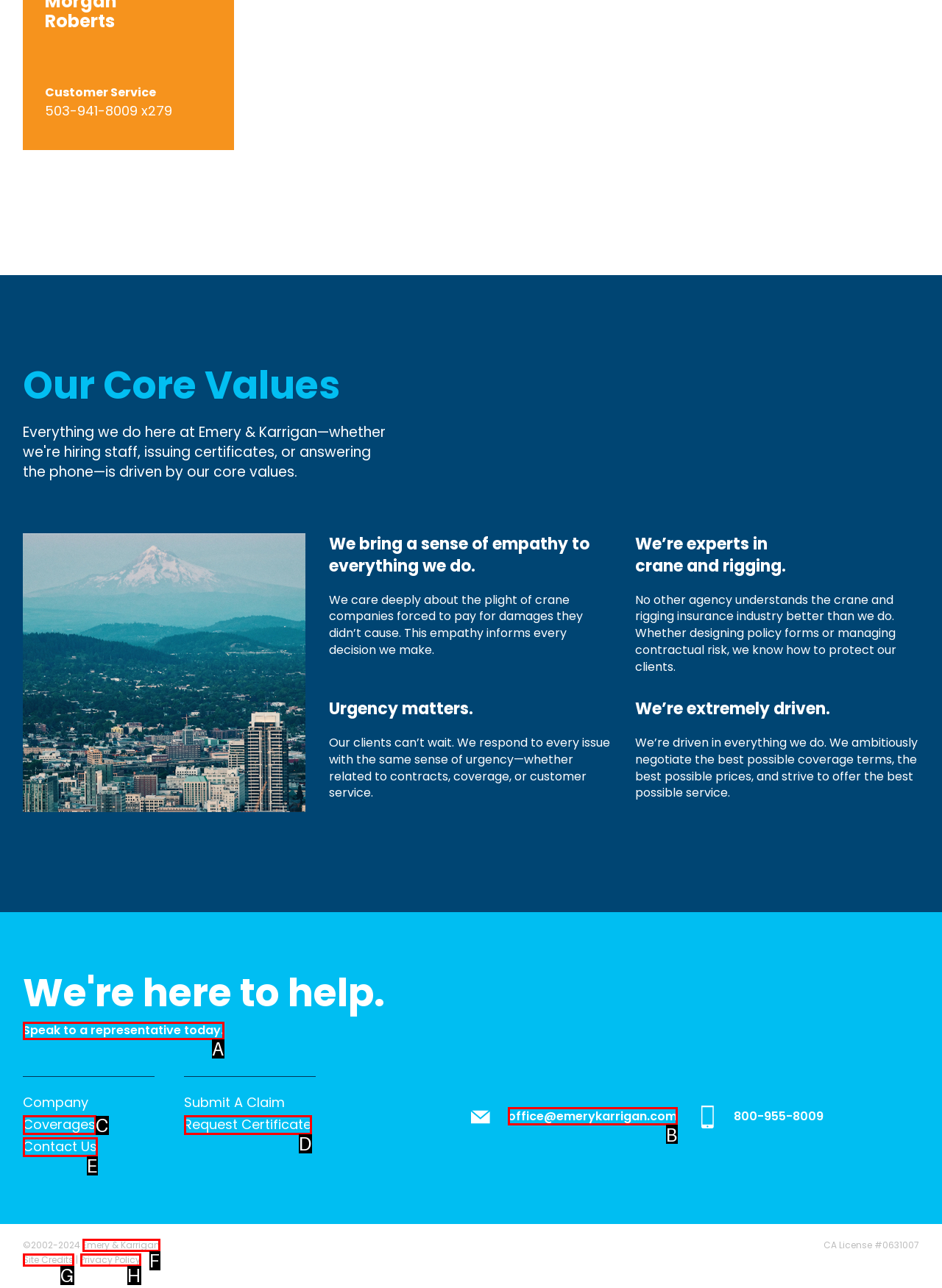Match the description: Contact Us to the appropriate HTML element. Respond with the letter of your selected option.

E